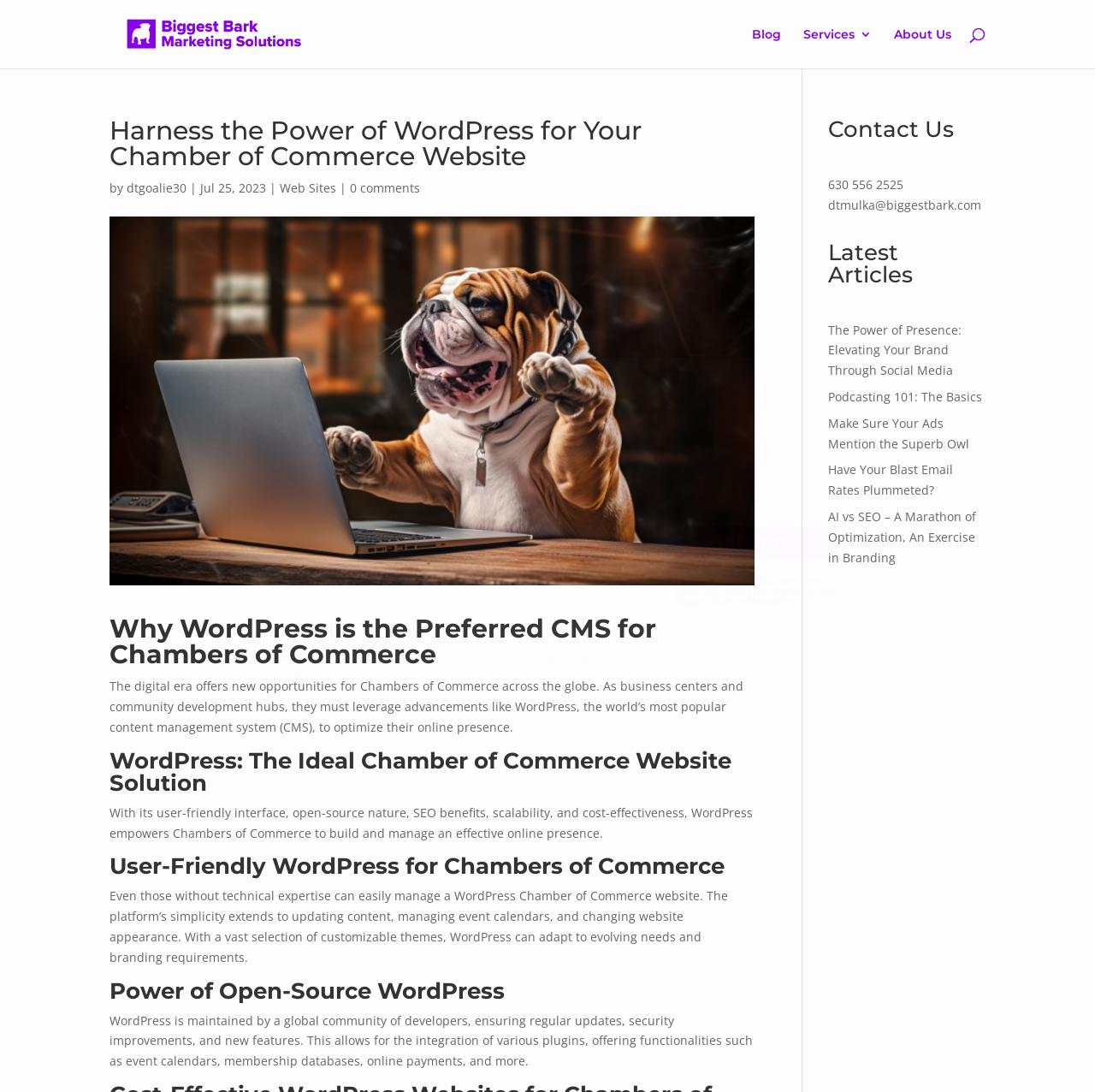Bounding box coordinates are given in the format (top-left x, top-left y, bottom-right x, bottom-right y). All values should be floating point numbers between 0 and 1. Provide the bounding box coordinate for the UI element described as: alt="Biggest Bark Marketing Solutions"

[0.103, 0.023, 0.375, 0.037]